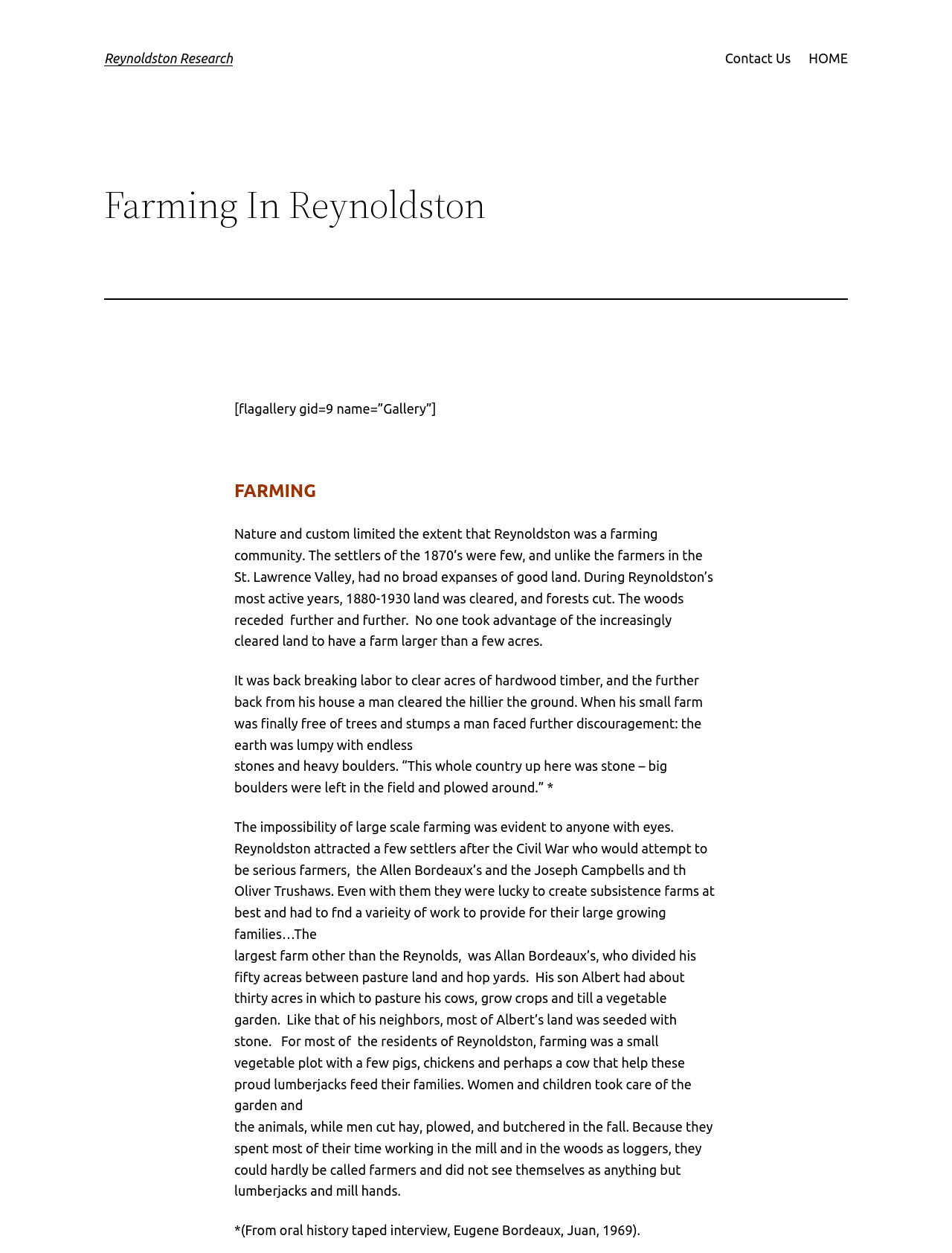What was the primary source of food for the families in Reynoldston?
Could you answer the question with a detailed and thorough explanation?

According to the text, most of the residents of Reynoldston had small vegetable plots with a few pigs, chickens, and perhaps a cow, which helped them feed their families.